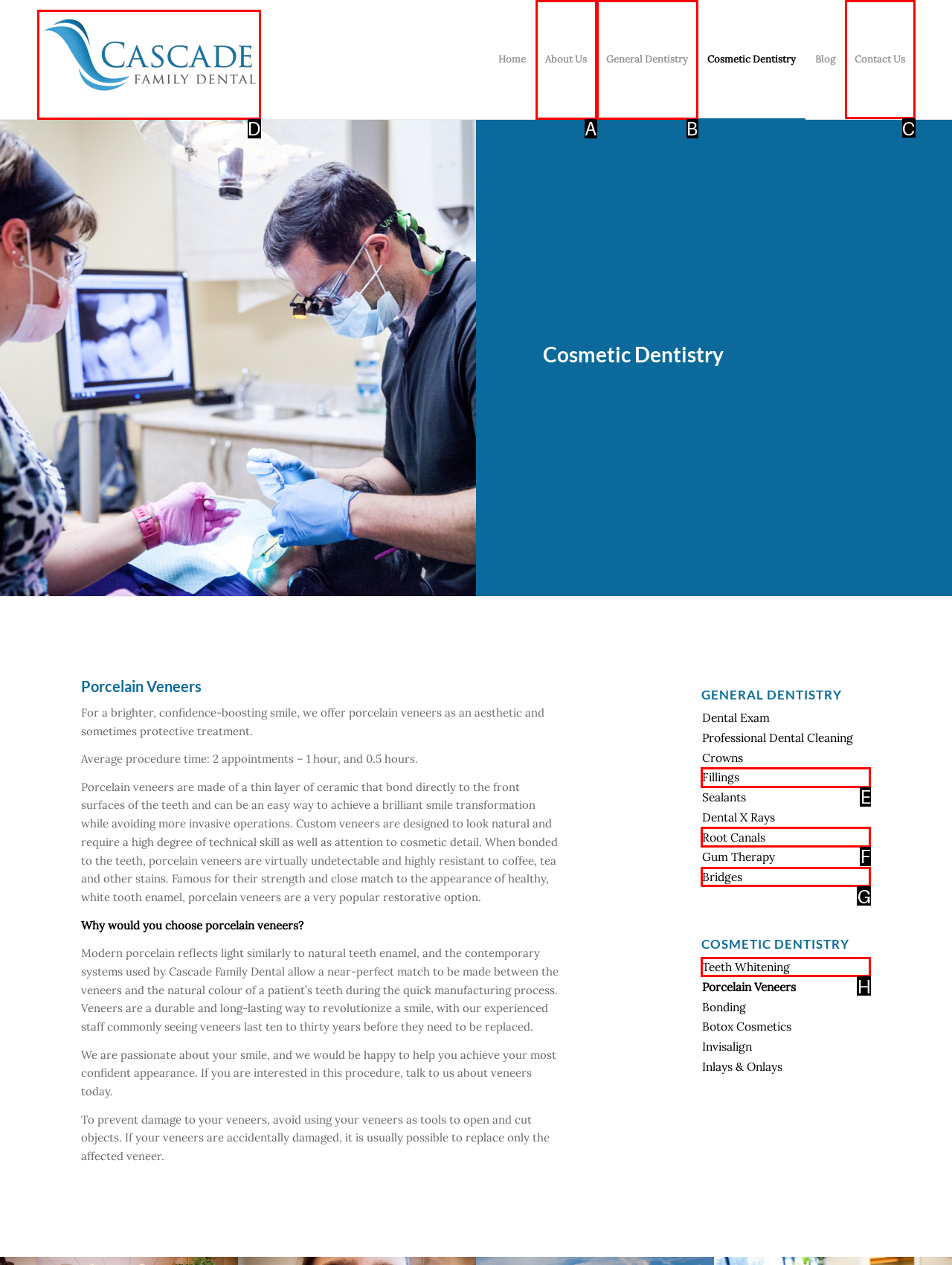Given the task: View office hours, tell me which HTML element to click on.
Answer with the letter of the correct option from the given choices.

None